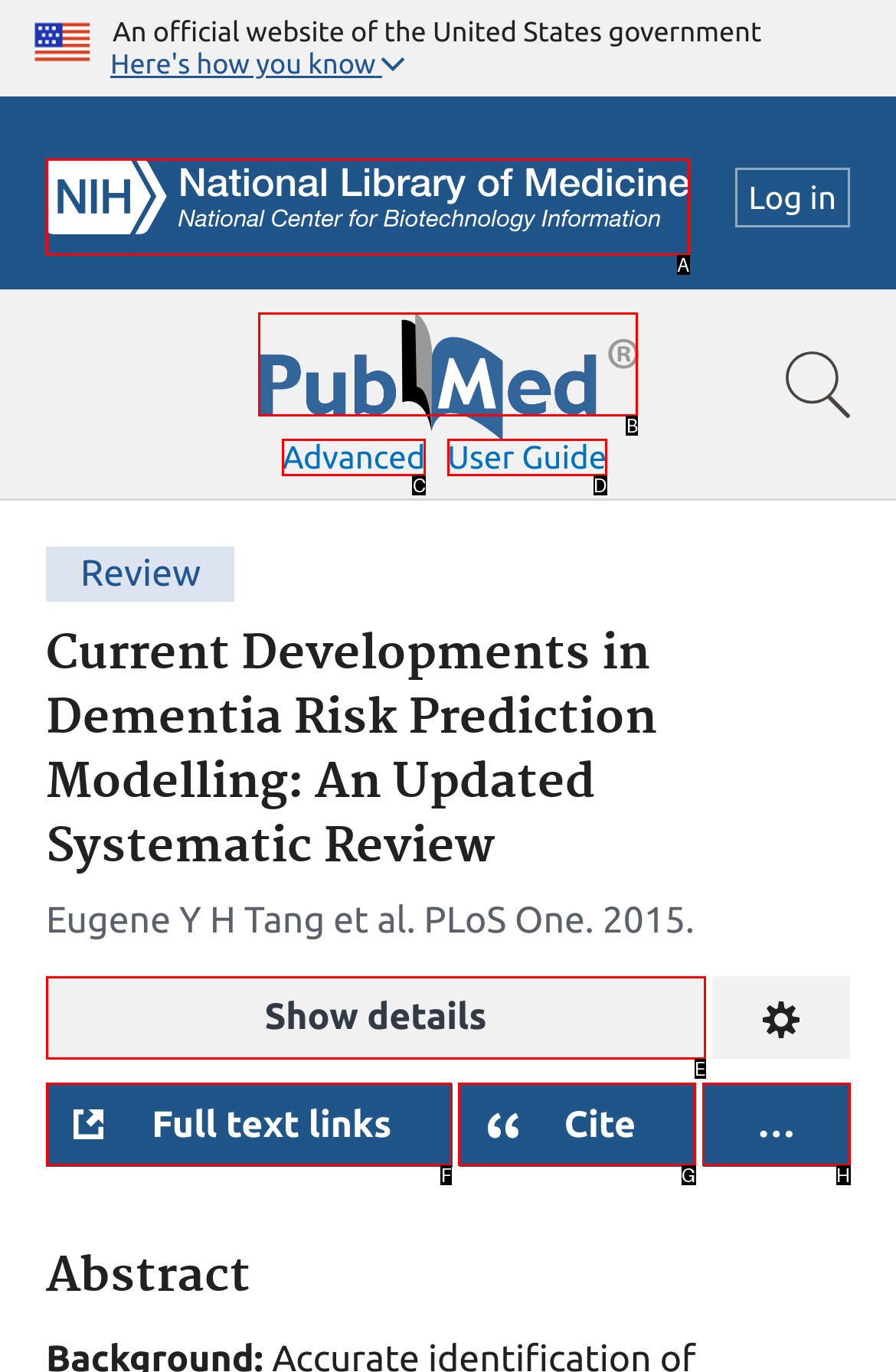Using the given description: aria-label="NCBI Logo", identify the HTML element that corresponds best. Answer with the letter of the correct option from the available choices.

A